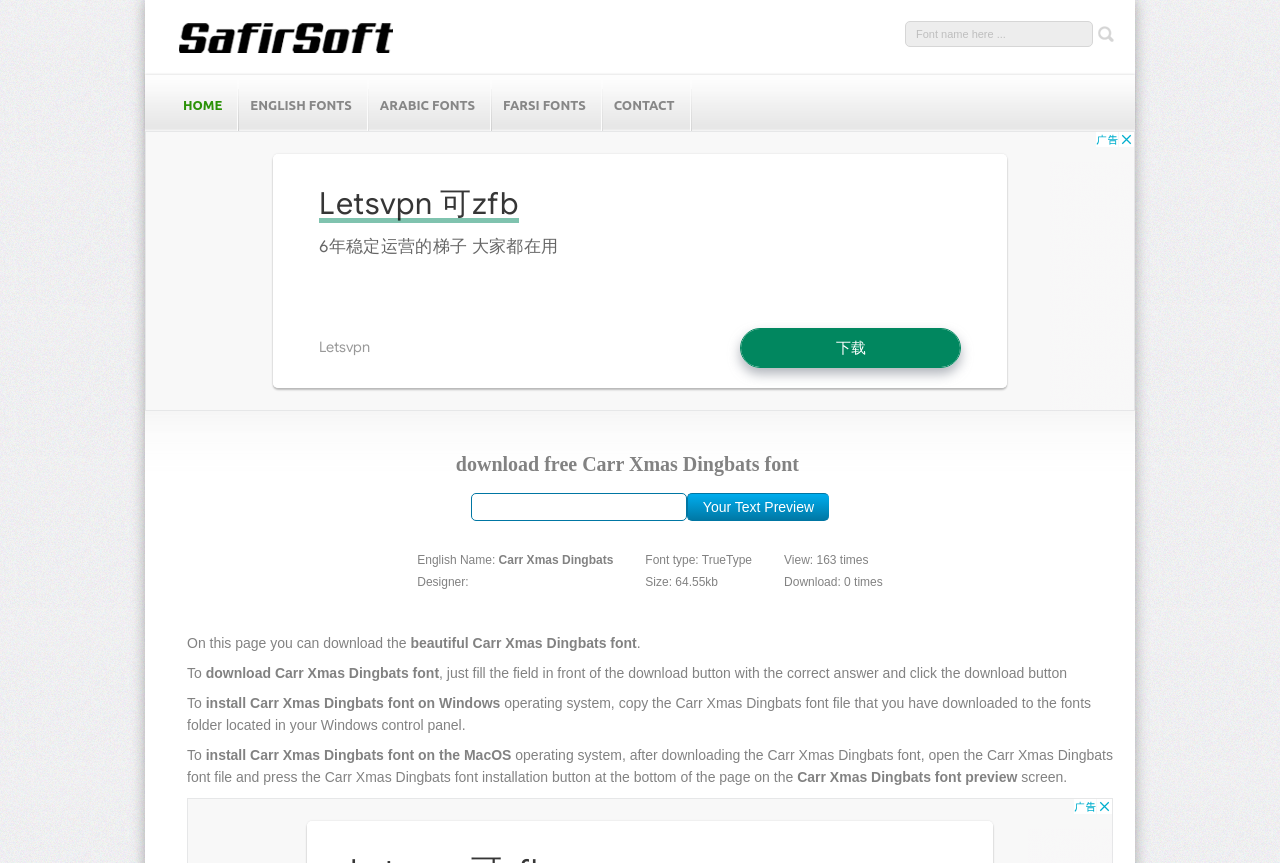What is the size of the font file?
Examine the image closely and answer the question with as much detail as possible.

The size of the font file can be found in the text 'Font type: TrueType Size: 64.55kb'.